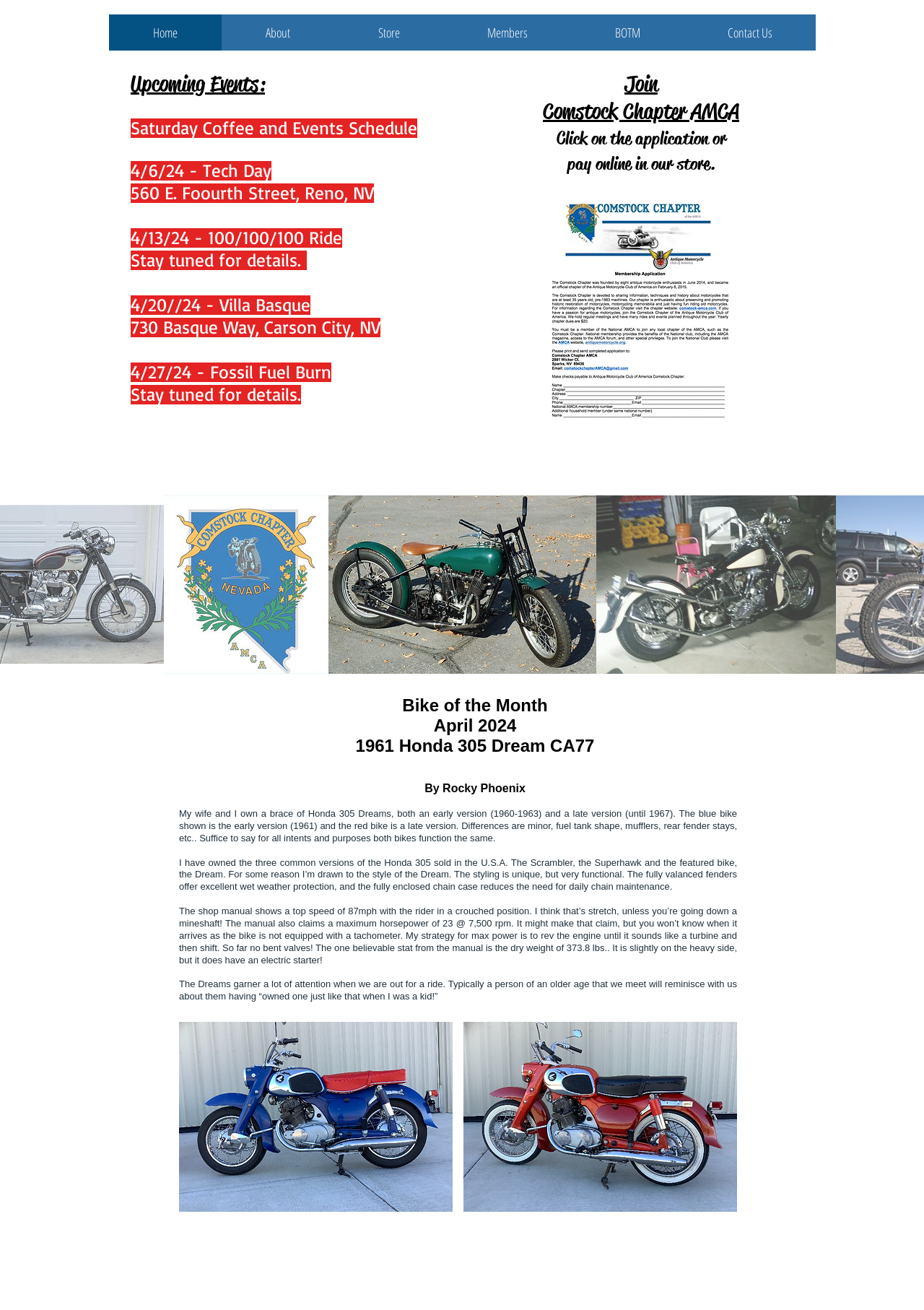What is the theme of the upcoming events?
Please utilize the information in the image to give a detailed response to the question.

Based on the webpage, the upcoming events section lists several bike-related events, including a Tech Day, a 100/100/100 Ride, and a Fossil Fuel Burn event, indicating that the theme of the upcoming events is bike-related.